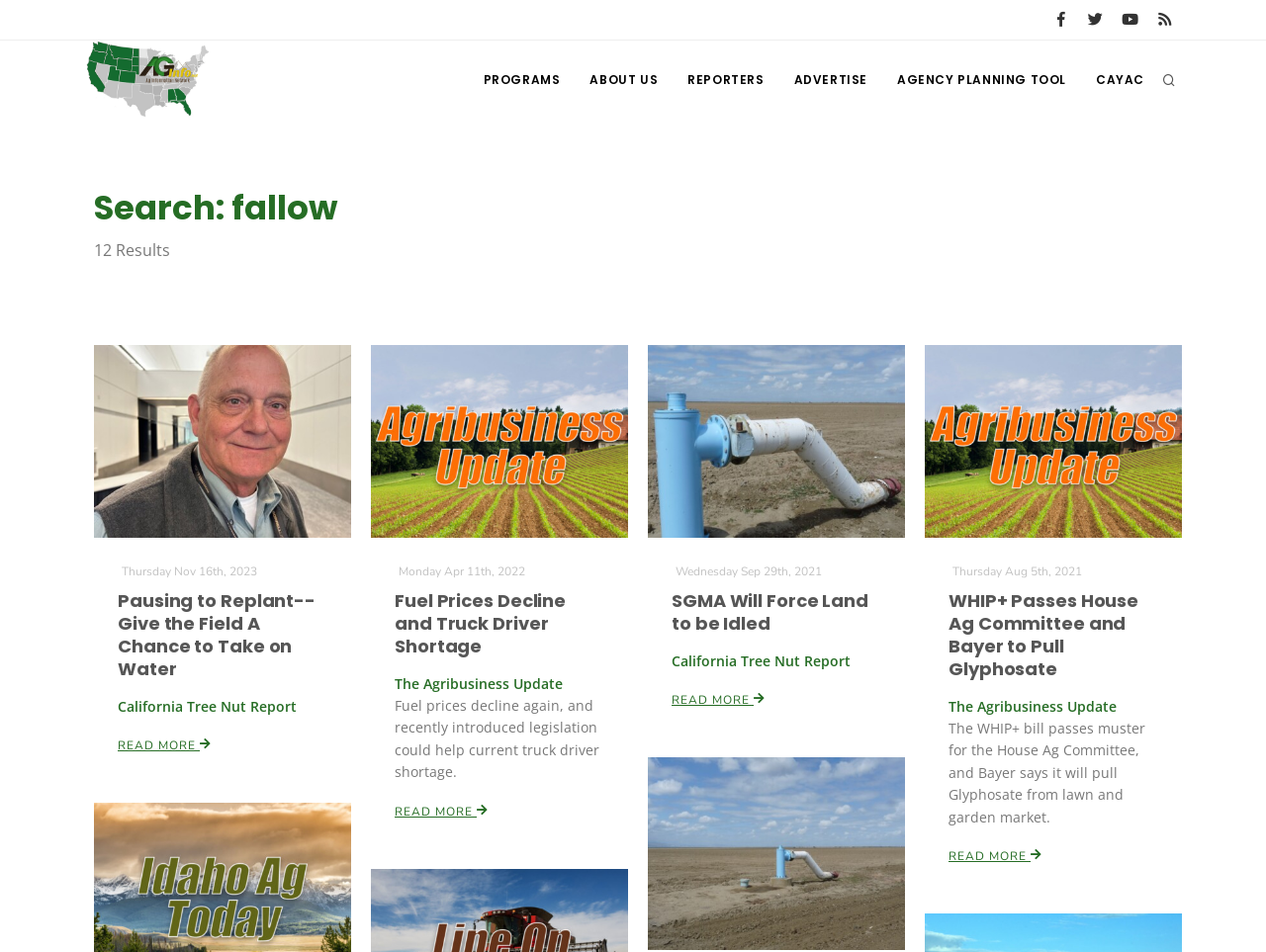Determine the bounding box coordinates of the clickable element to achieve the following action: 'click the link to DM Guides'. Provide the coordinates as four float values between 0 and 1, formatted as [left, top, right, bottom].

None